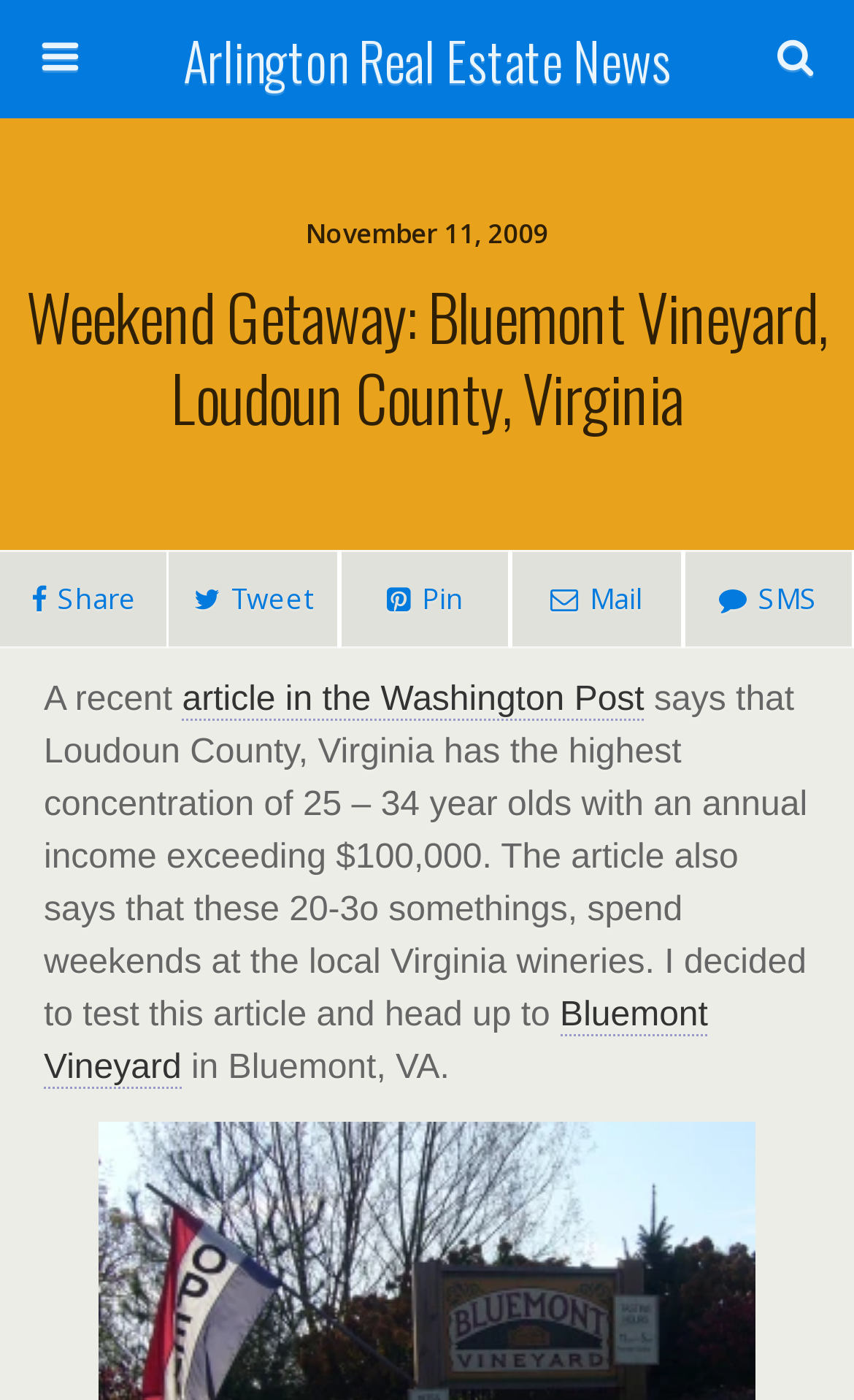Identify the bounding box coordinates of the clickable region required to complete the instruction: "Visit Bluemont Vineyard". The coordinates should be given as four float numbers within the range of 0 and 1, i.e., [left, top, right, bottom].

[0.051, 0.712, 0.829, 0.778]